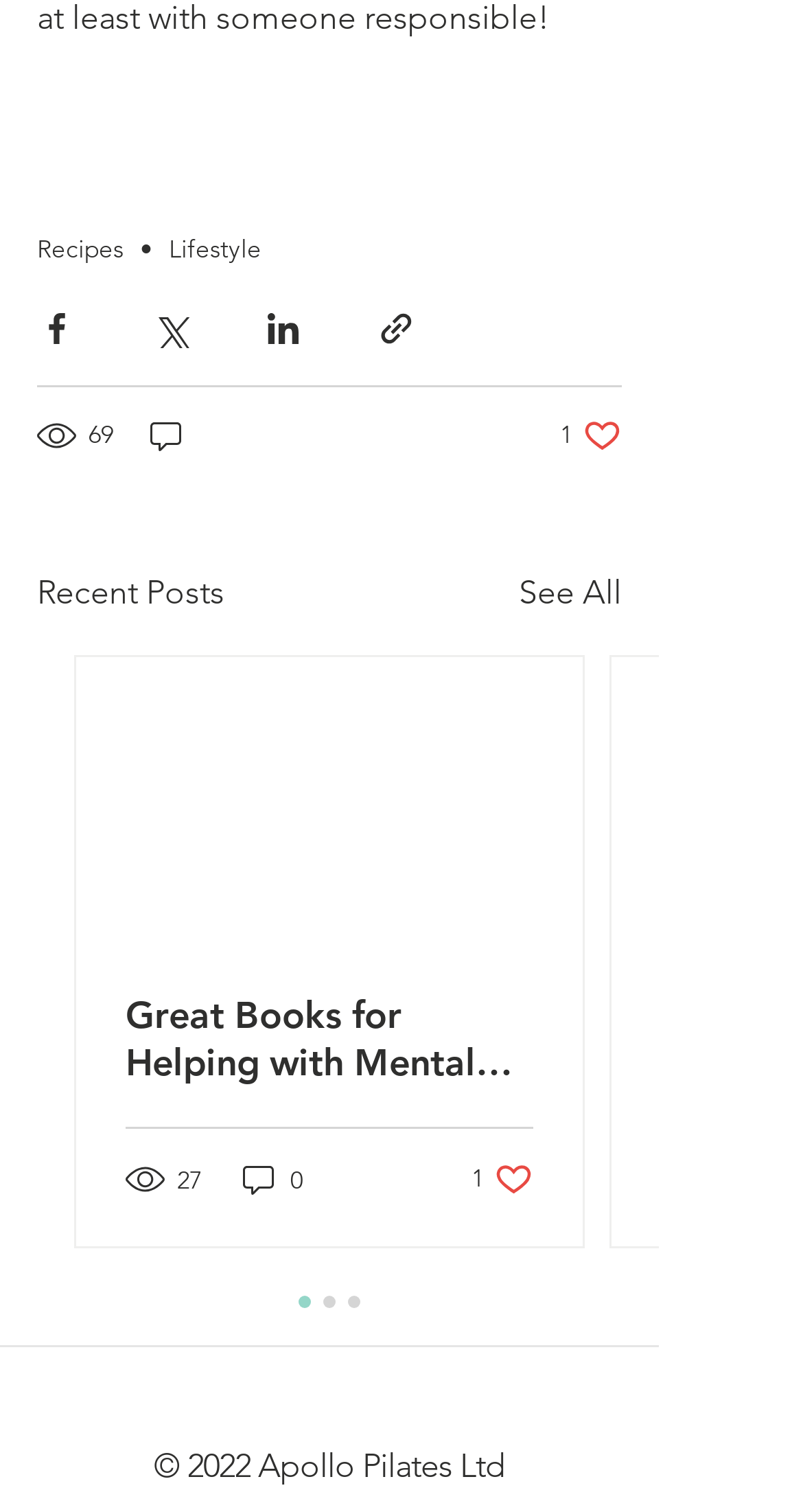Show me the bounding box coordinates of the clickable region to achieve the task as per the instruction: "Go to YouTube".

[0.3, 0.938, 0.362, 0.97]